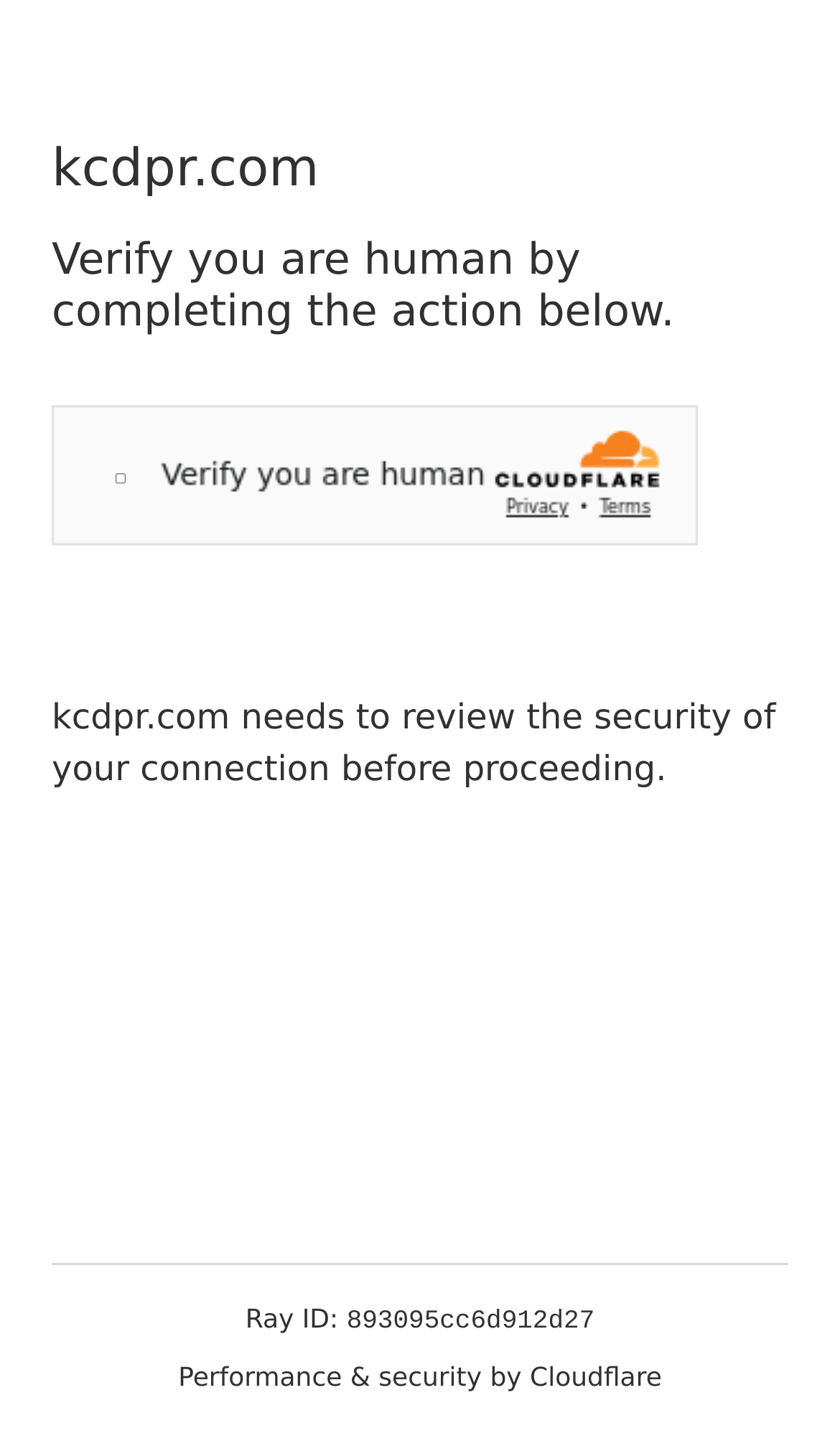What is the purpose of Cloudflare?
Using the details from the image, give an elaborate explanation to answer the question.

According to the webpage, Cloudflare is used for 'Performance & security by Cloudflare', as indicated by the static text at the bottom of the webpage.